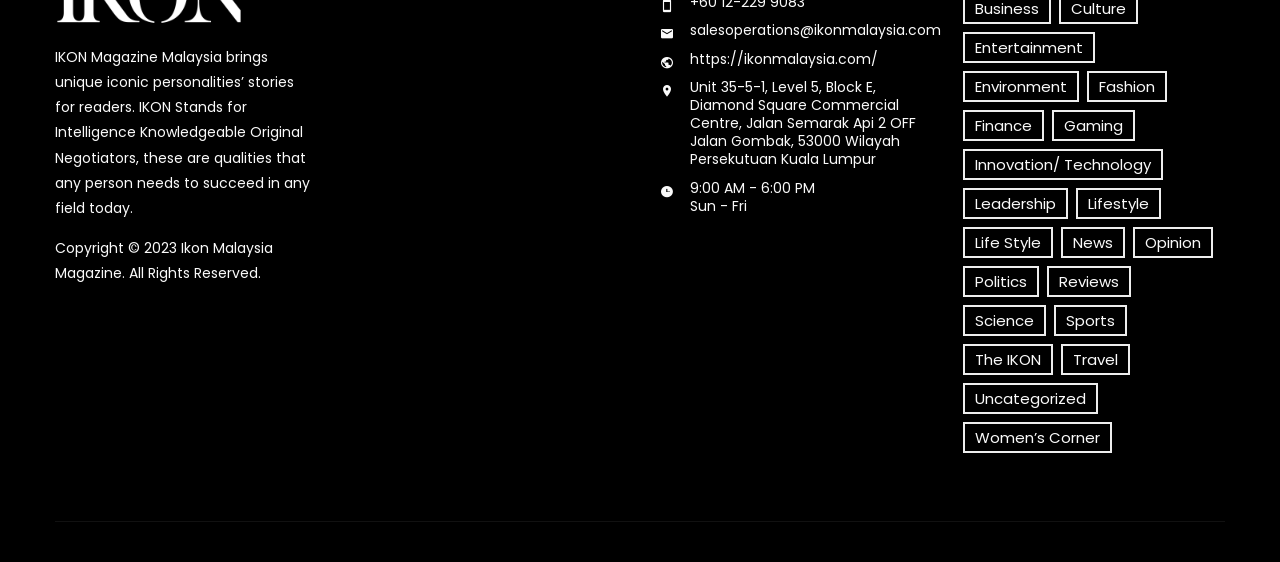Pinpoint the bounding box coordinates of the area that must be clicked to complete this instruction: "Visit IKON Malaysia website".

[0.539, 0.086, 0.686, 0.122]